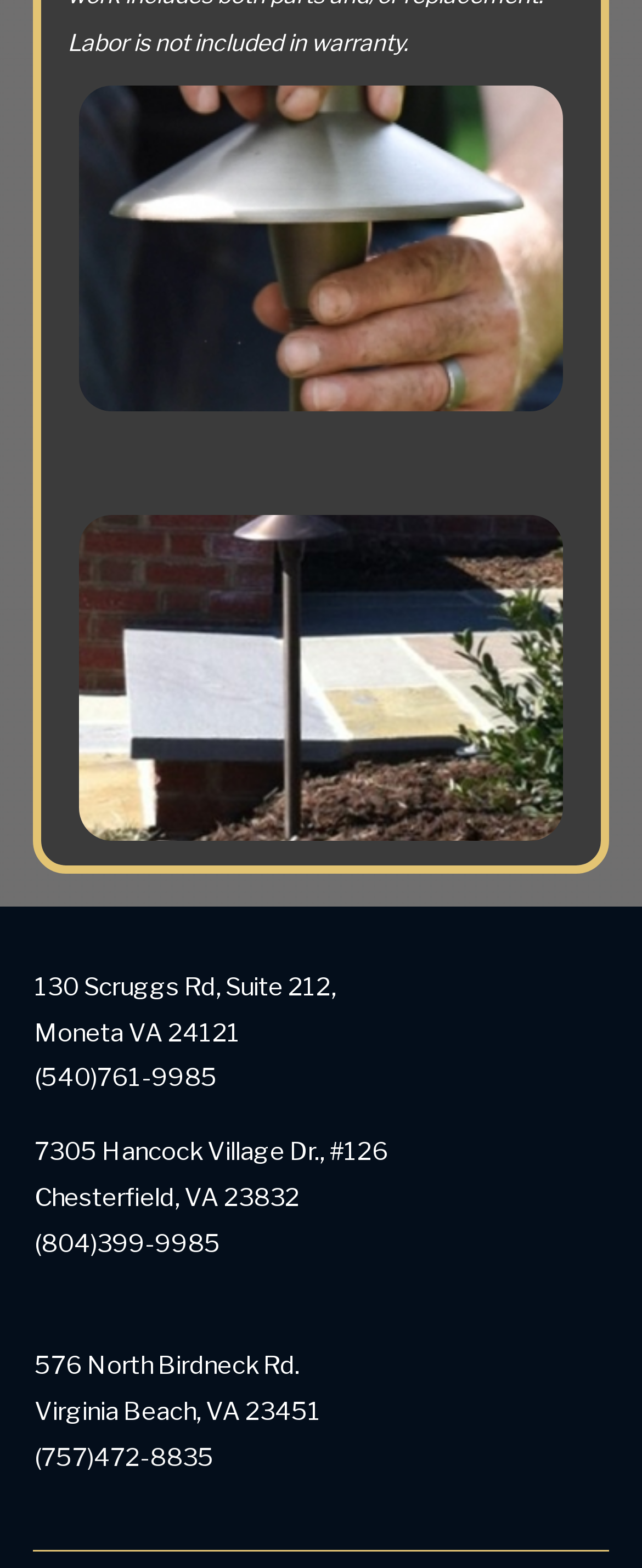Are all locations in the same state?
Based on the screenshot, give a detailed explanation to answer the question.

I examined the StaticText elements containing the addresses and found that all locations have 'VA' as their state abbreviation, indicating they are all in Virginia.